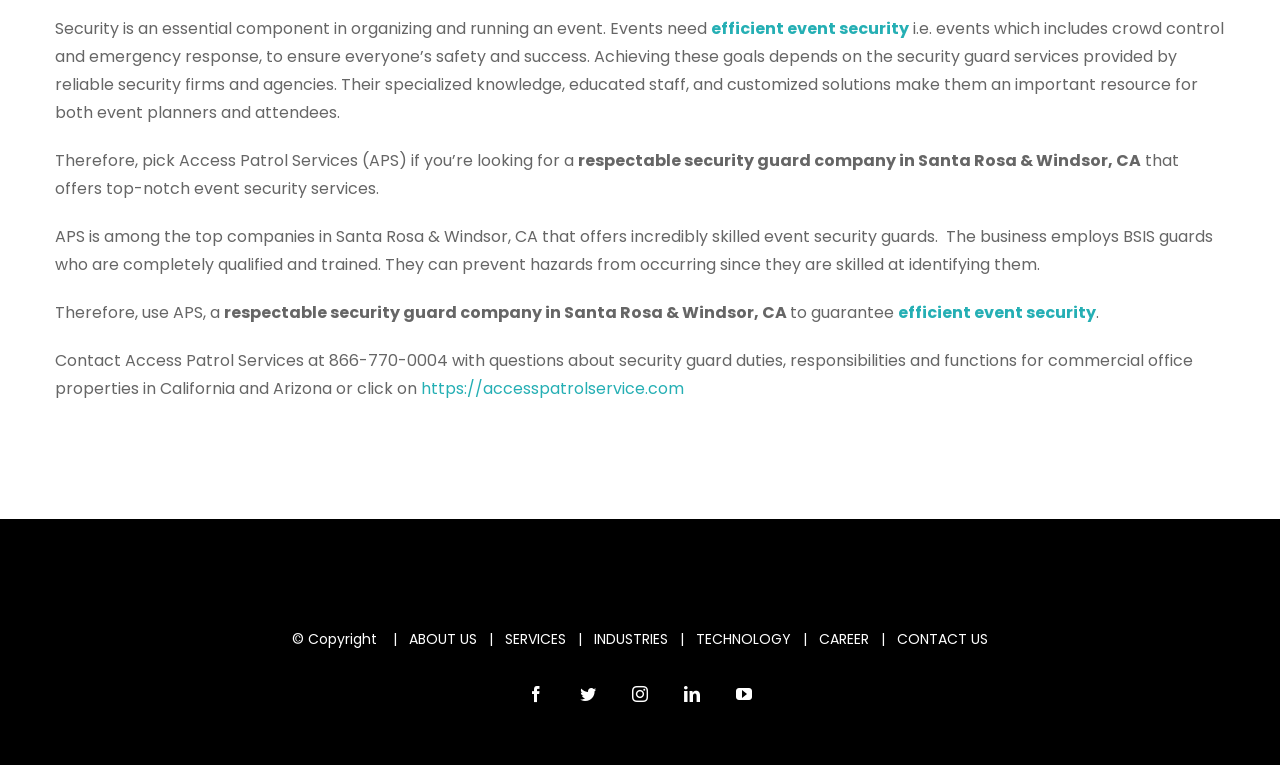What social media platforms does Access Patrol Services have?
Based on the image, provide your answer in one word or phrase.

Facebook, Twitter, Instagram, LinkedIn, YouTube